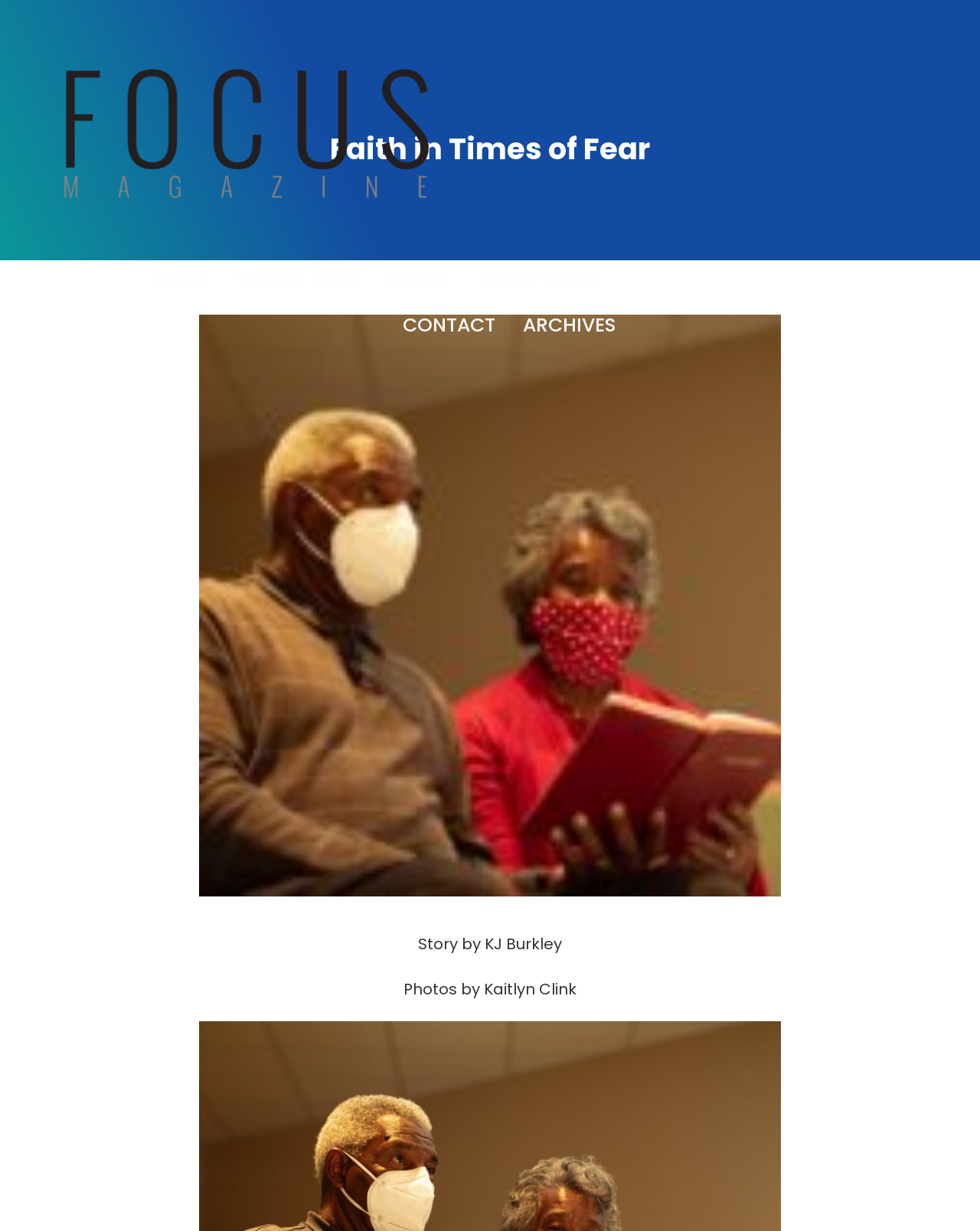What is the topic of the story?
From the image, respond with a single word or phrase.

Faith in Times of Fear